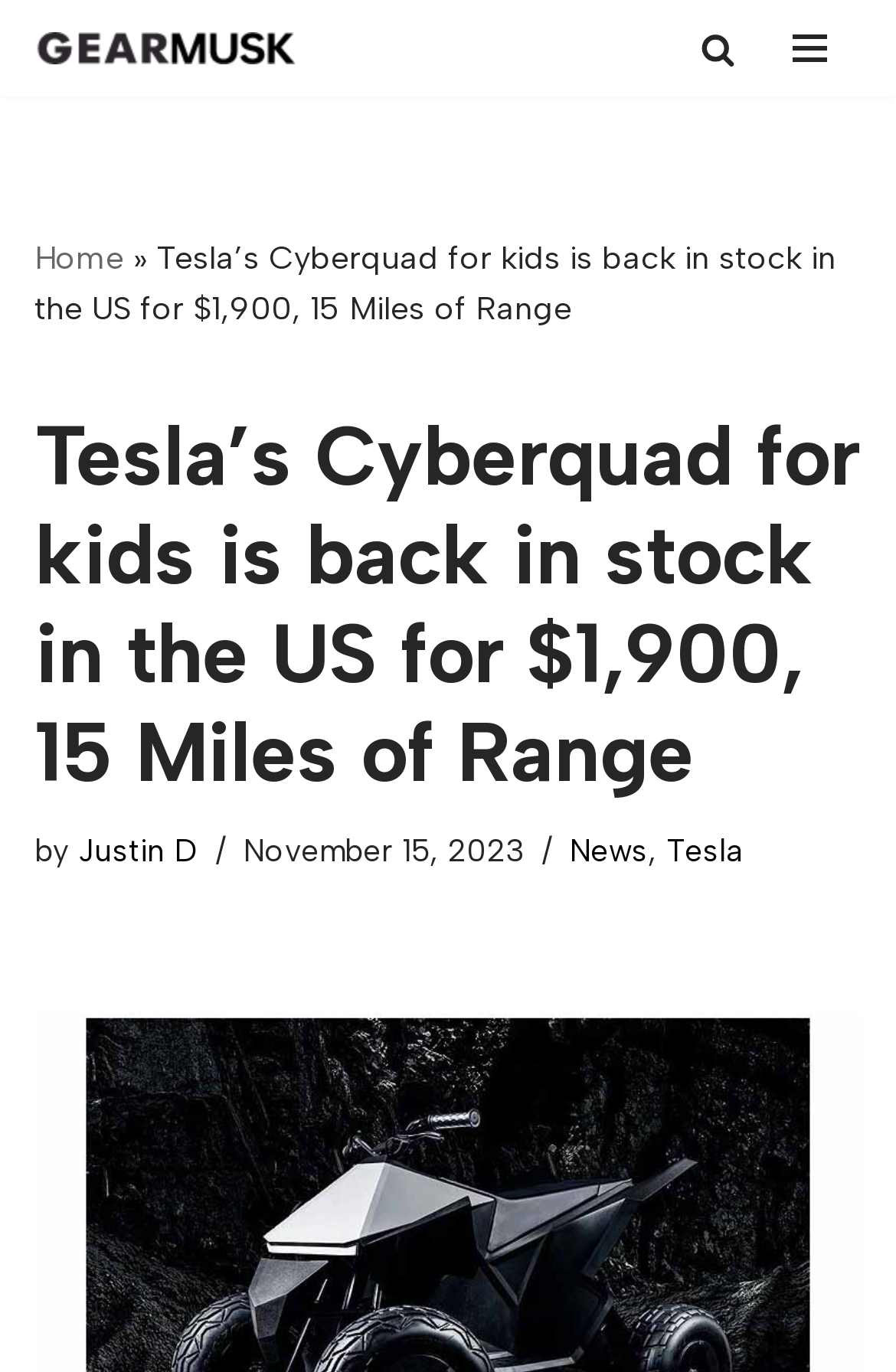Can you specify the bounding box coordinates of the area that needs to be clicked to fulfill the following instruction: "search for something"?

[0.782, 0.023, 0.821, 0.048]